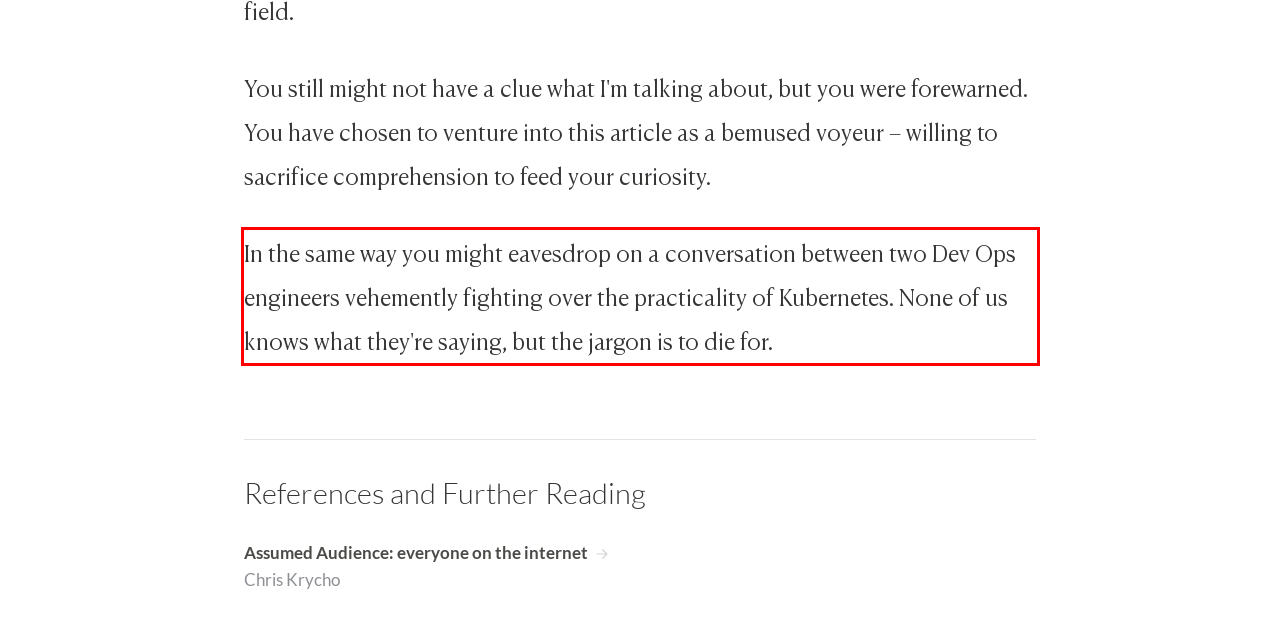From the given screenshot of a webpage, identify the red bounding box and extract the text content within it.

In the same way you might eavesdrop on a conversation between two Dev Ops engineers vehemently fighting over the practicality of Kubernetes. None of us knows what they're saying, but the jargon is to die for.